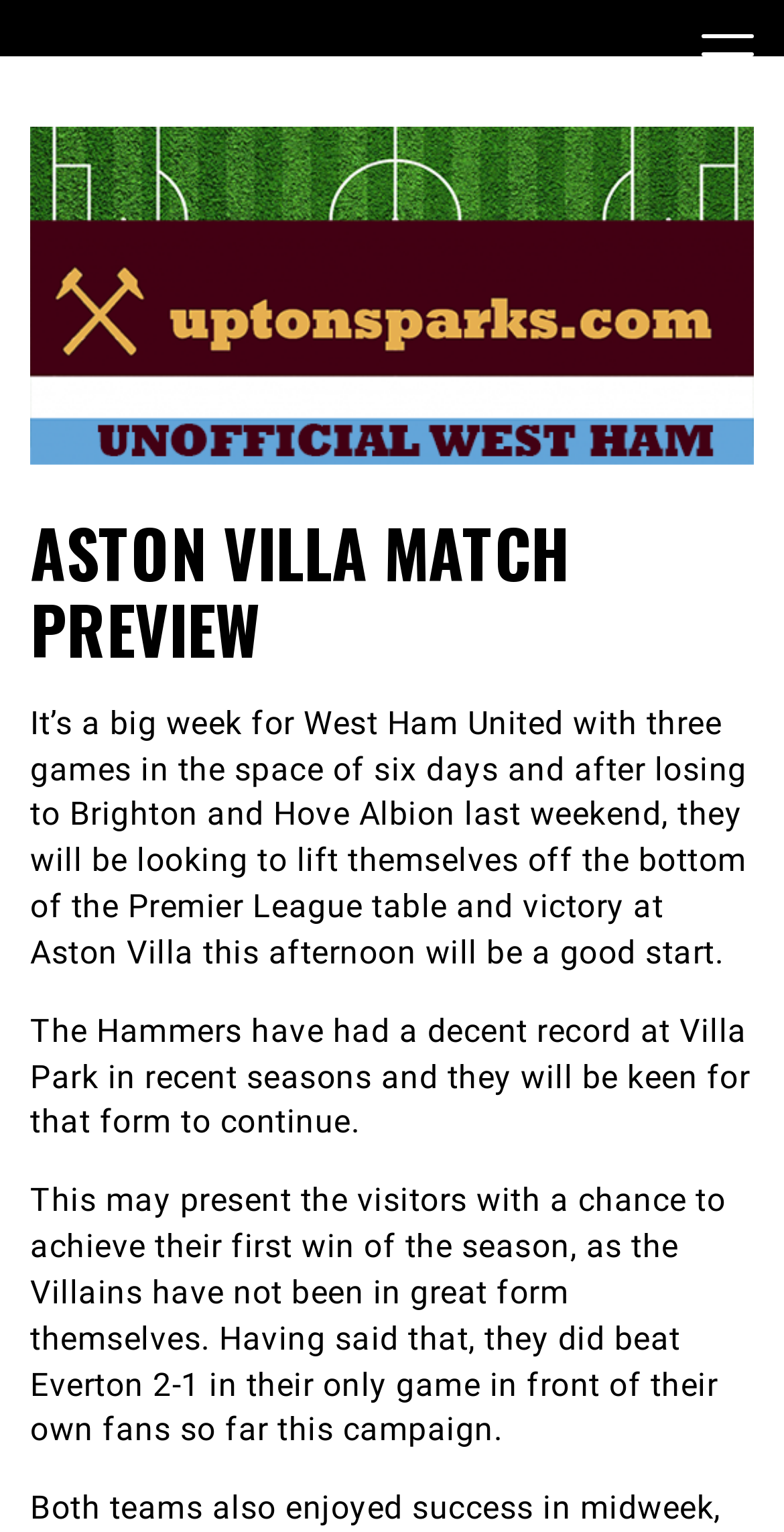Using the webpage screenshot, locate the HTML element that fits the following description and provide its bounding box: "alt="UptonSparks"".

[0.038, 0.083, 0.962, 0.303]